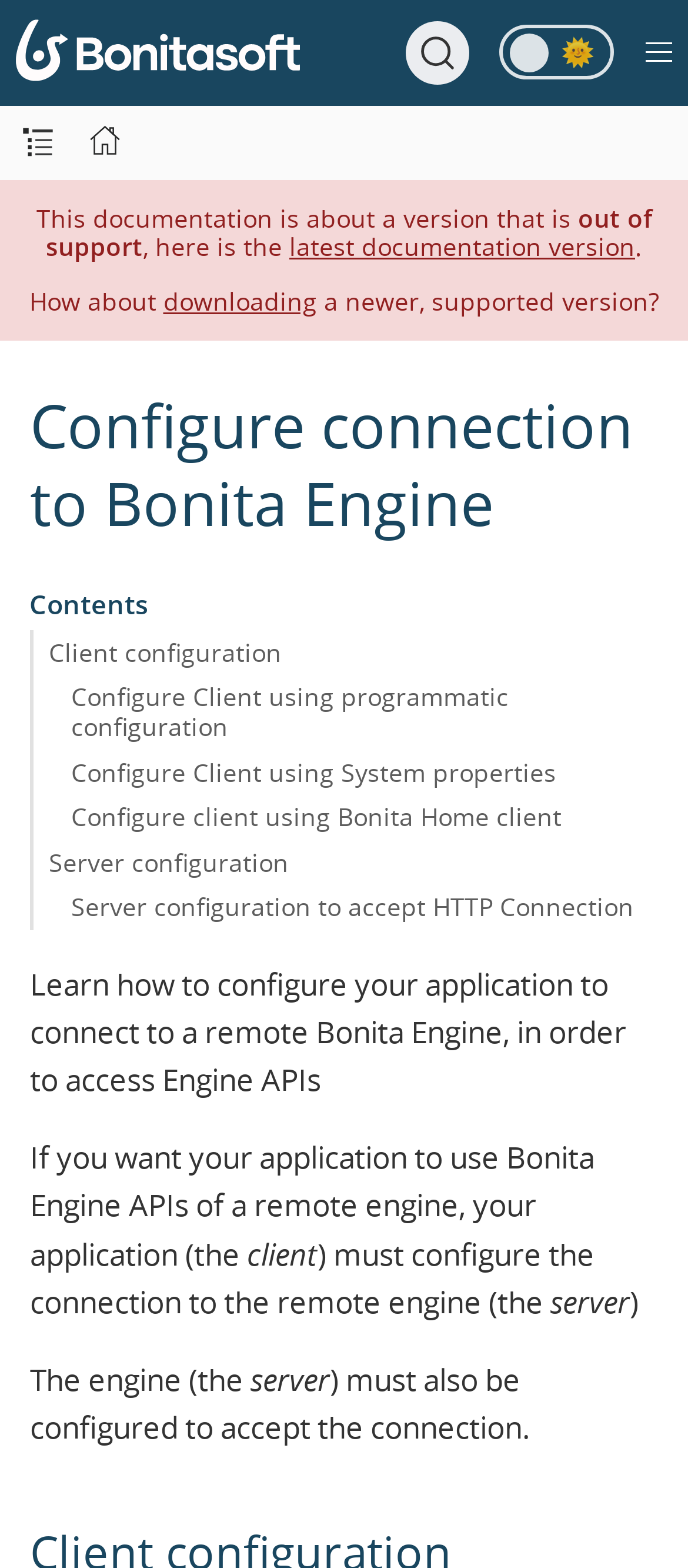How many configuration options are available?
Look at the screenshot and respond with one word or a short phrase.

5